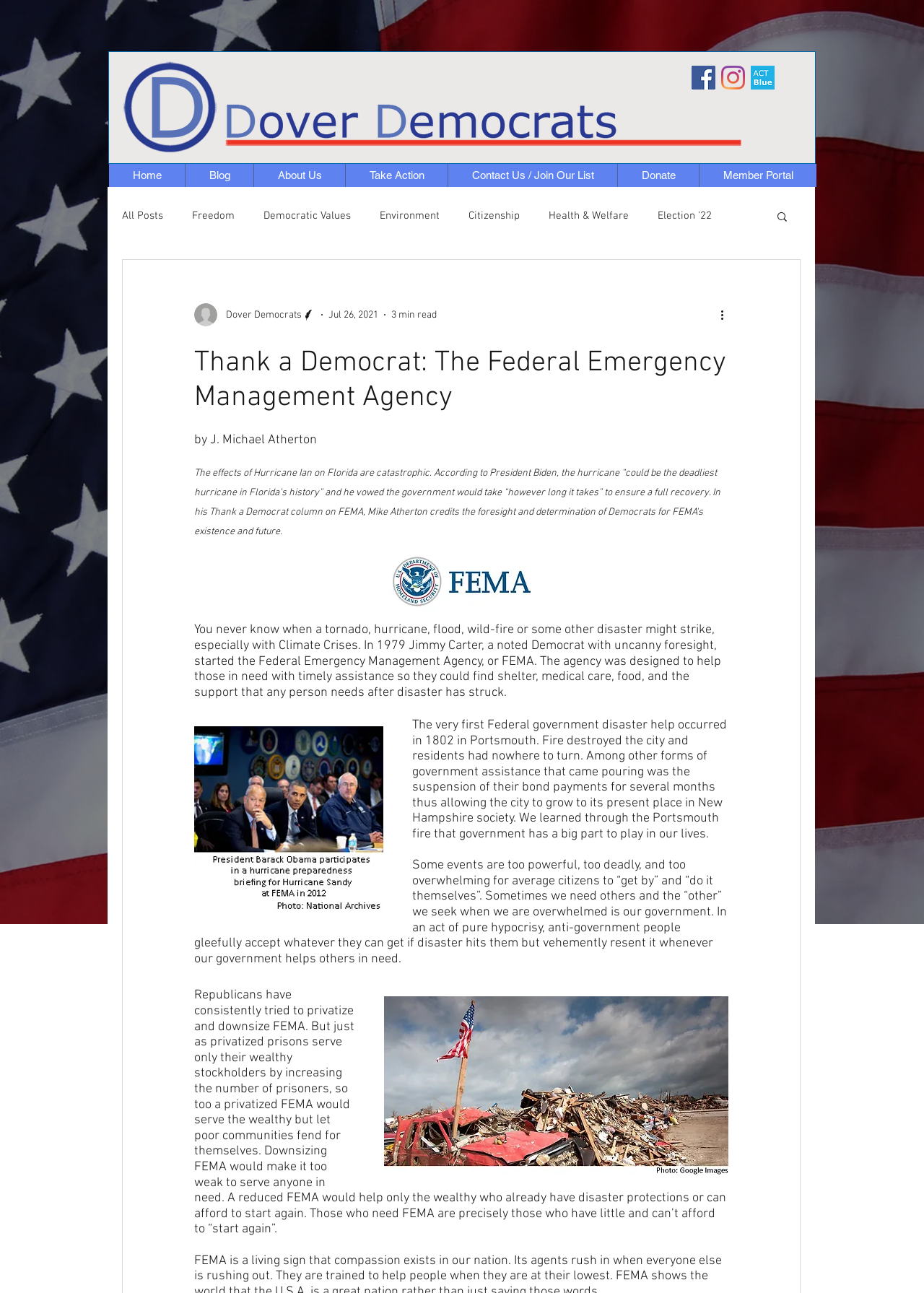What is the text of the first link in the navigation menu?
Look at the screenshot and respond with a single word or phrase.

Home